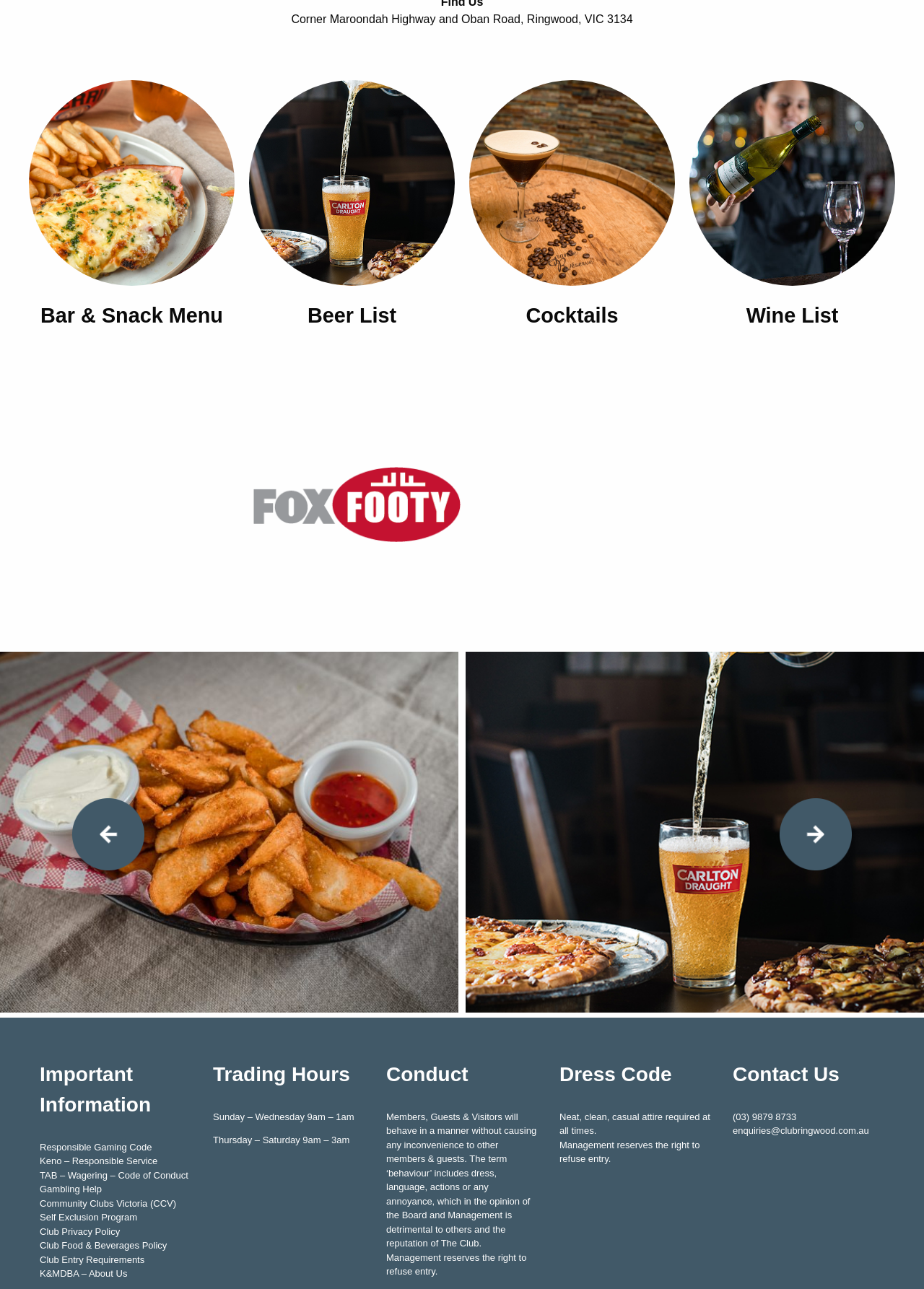Please give the bounding box coordinates of the area that should be clicked to fulfill the following instruction: "Check Beer List". The coordinates should be in the format of four float numbers from 0 to 1, i.e., [left, top, right, bottom].

[0.27, 0.062, 0.492, 0.257]